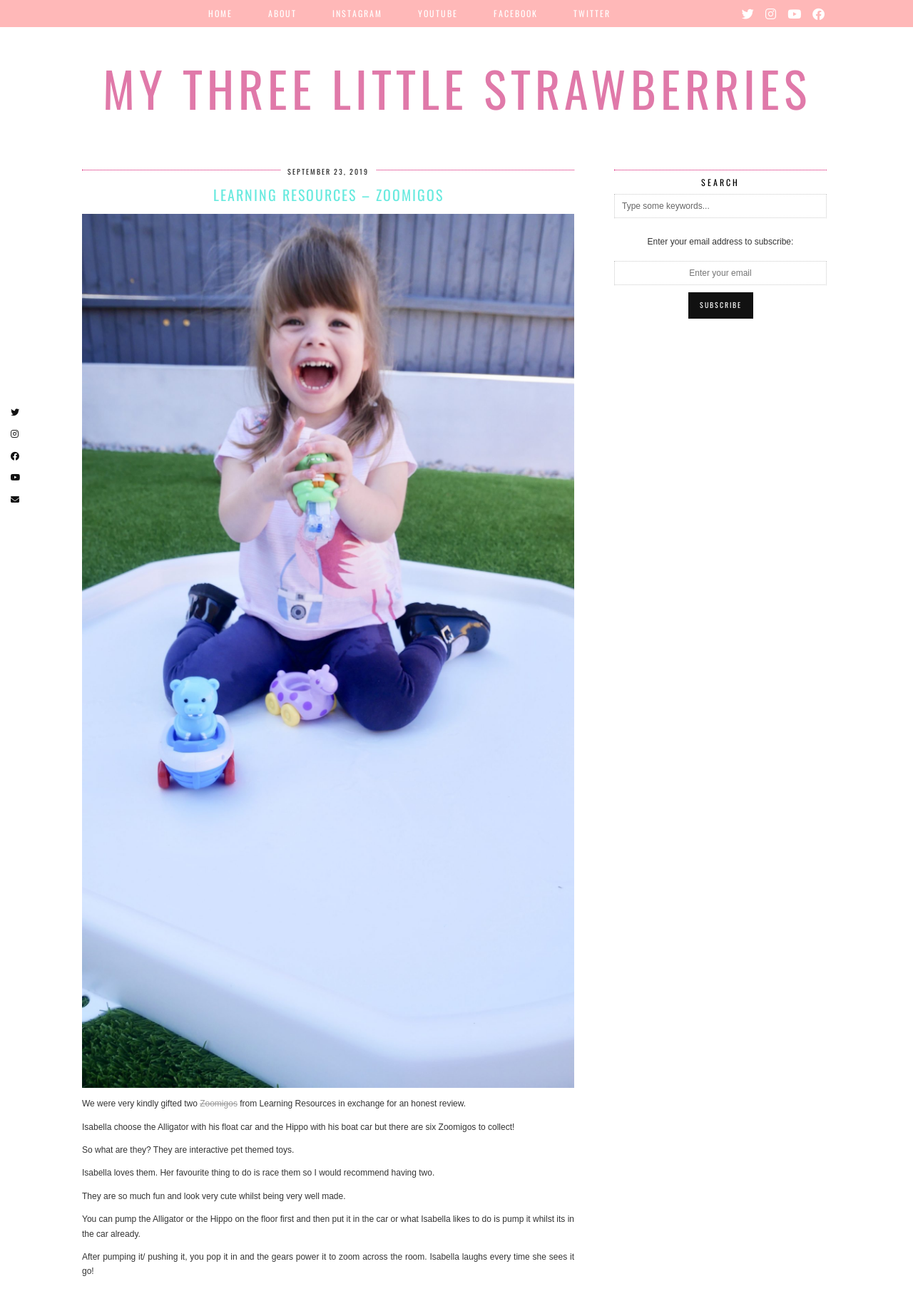Identify the bounding box coordinates of the section to be clicked to complete the task described by the following instruction: "Visit the ABOUT page". The coordinates should be four float numbers between 0 and 1, formatted as [left, top, right, bottom].

[0.274, 0.0, 0.345, 0.021]